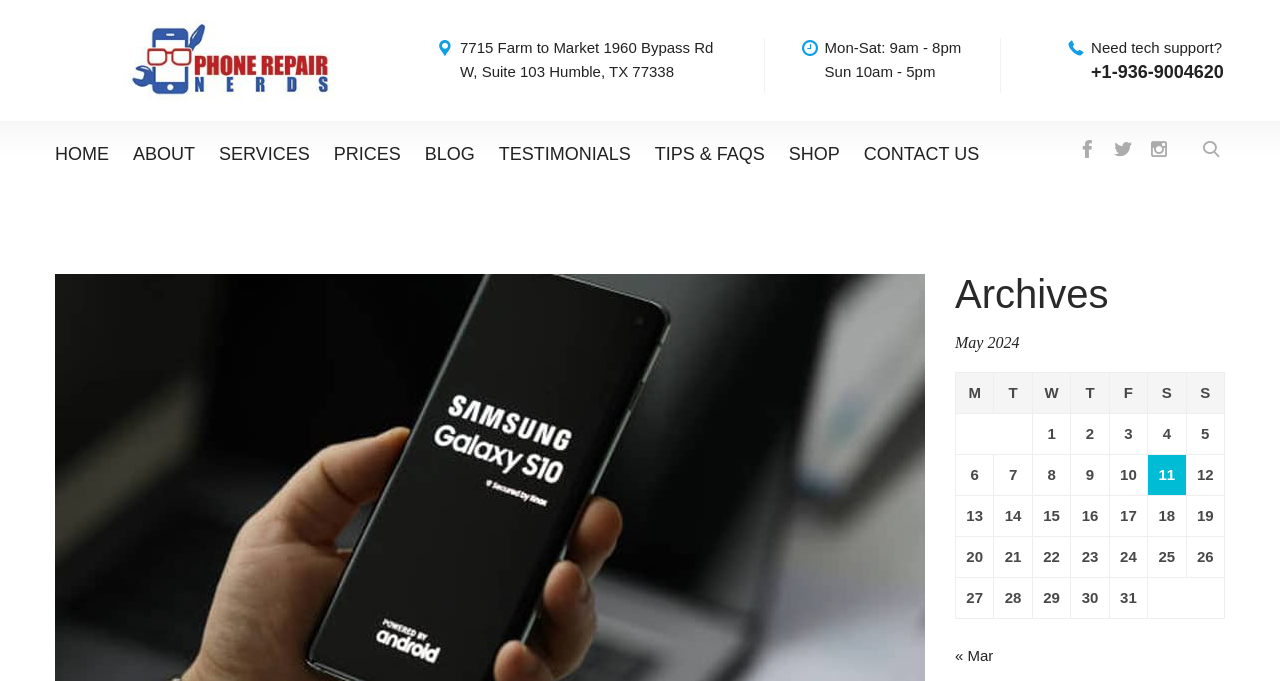Locate the bounding box coordinates of the area where you should click to accomplish the instruction: "Search for something".

[0.933, 0.199, 0.975, 0.249]